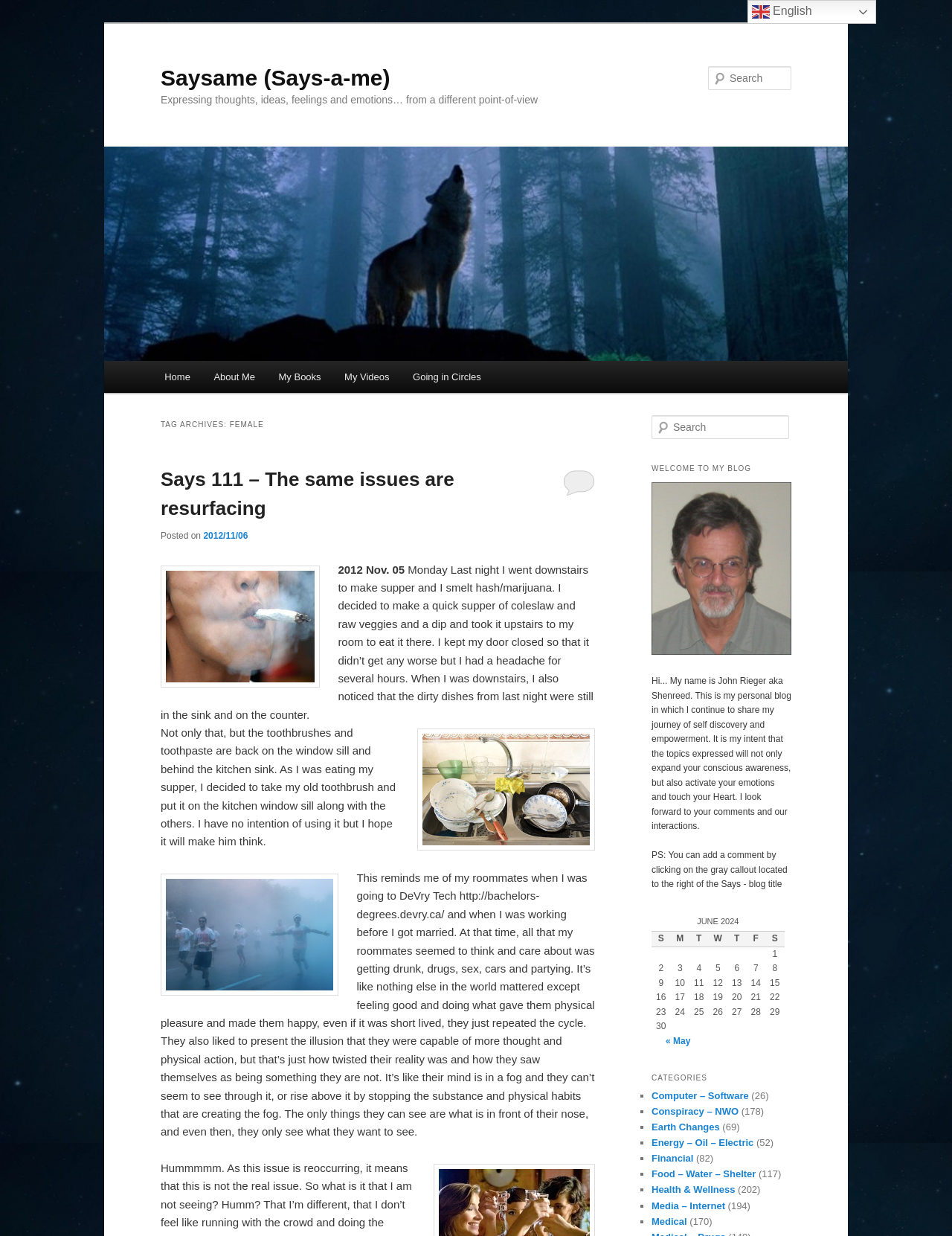What is the date of the blog post 'Says 111 – The same issues are resurfacing'?
Look at the image and respond with a one-word or short phrase answer.

2012/11/06